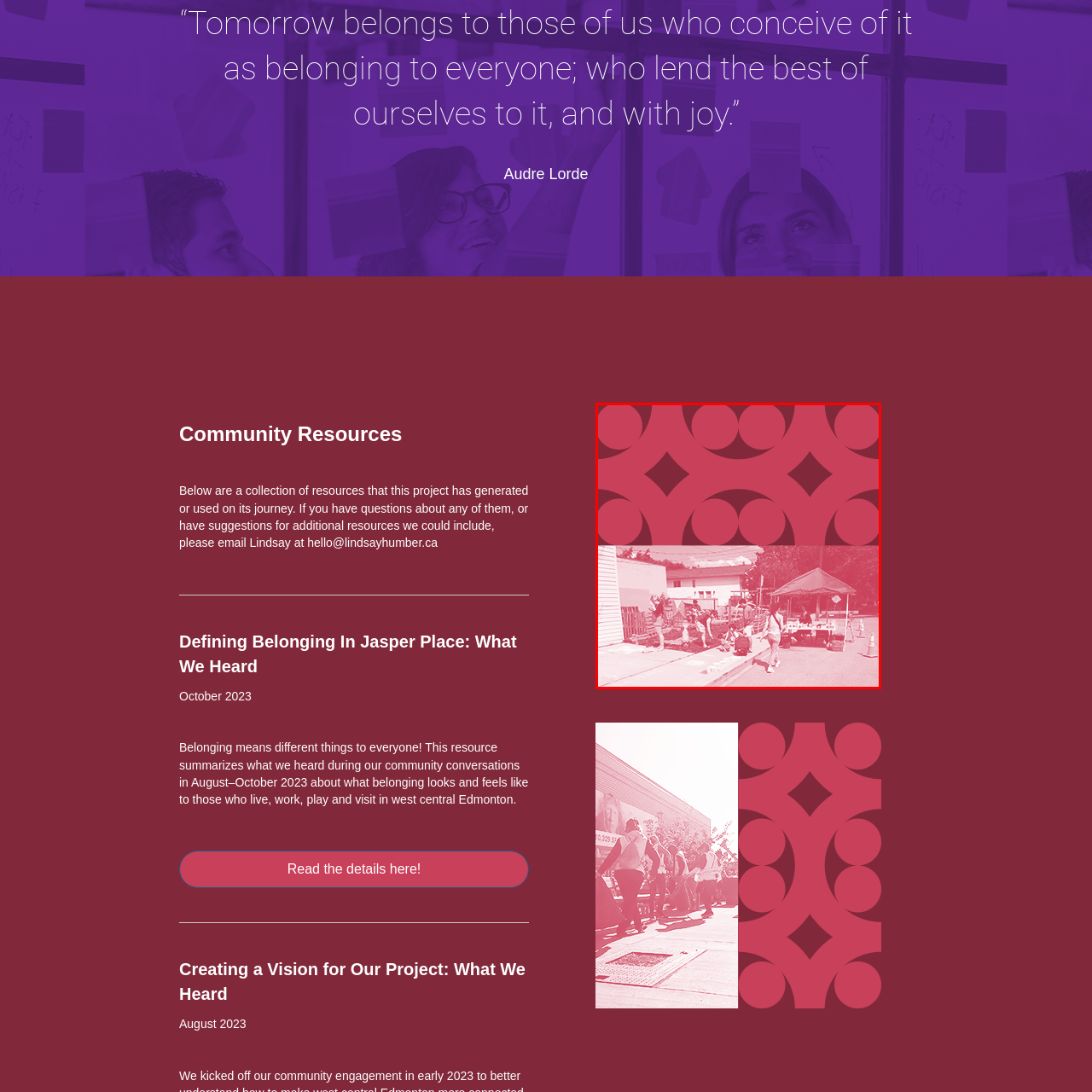What is the time period of the community conversations?
Analyze the image inside the red bounding box and provide a one-word or short-phrase answer to the question.

August to October 2023